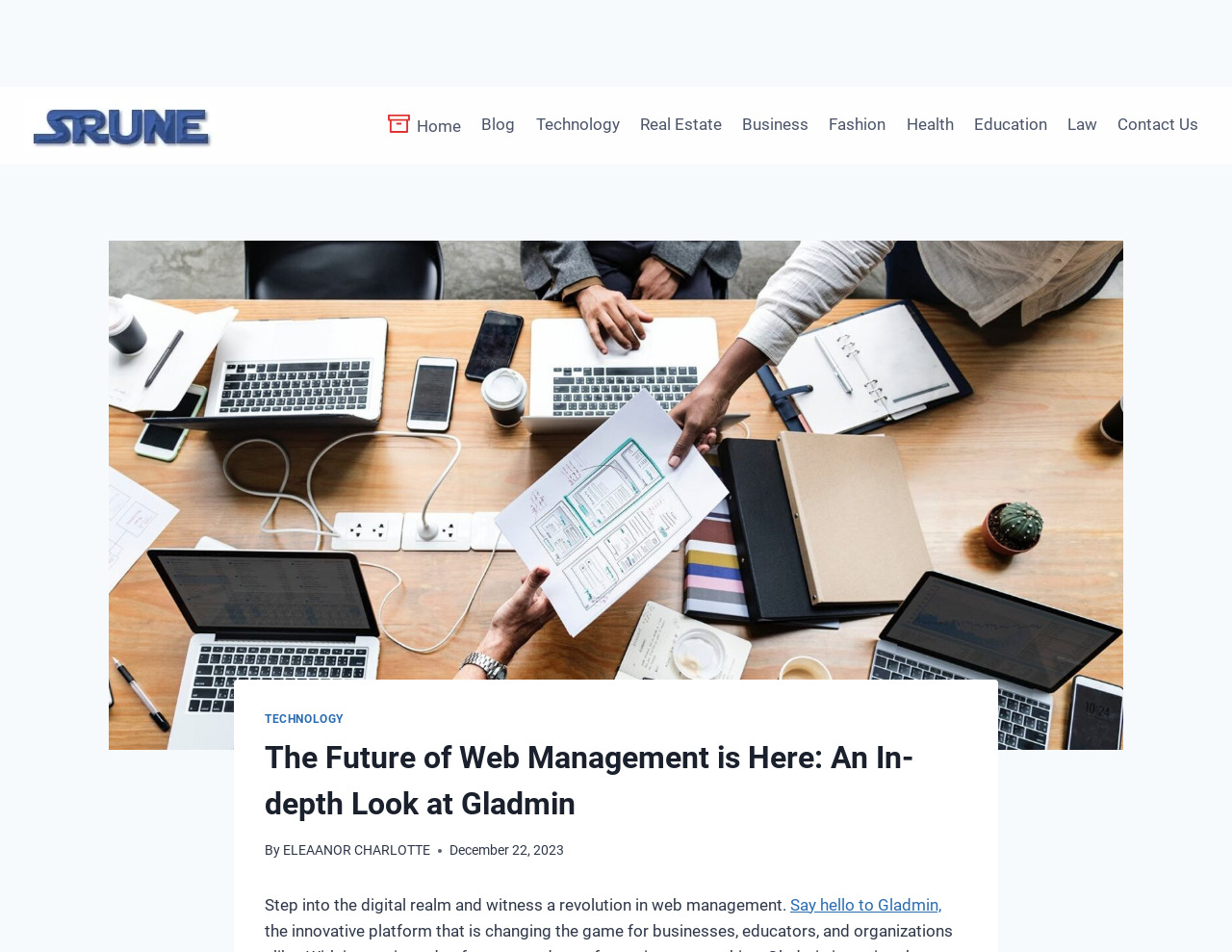Identify the bounding box coordinates of the region that should be clicked to execute the following instruction: "Read the blog".

[0.383, 0.107, 0.427, 0.155]